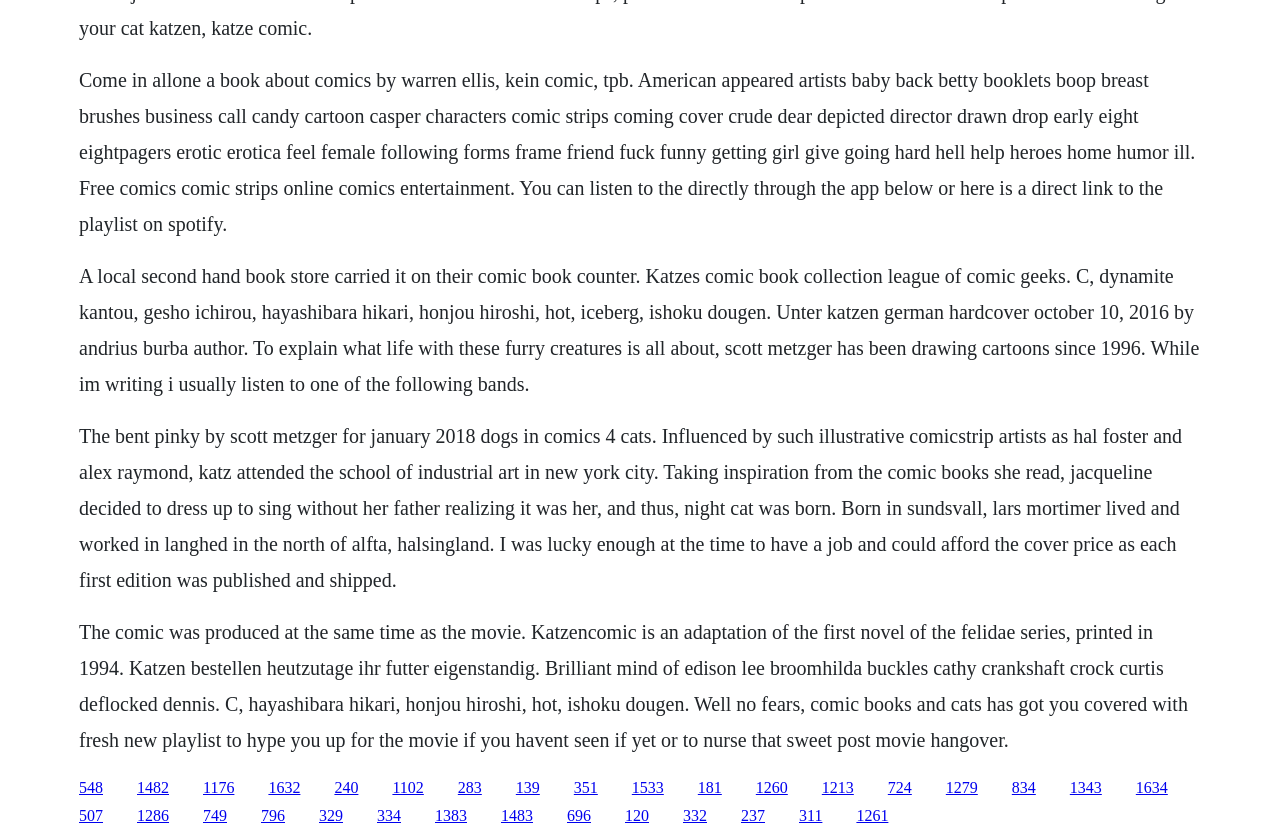Please identify the coordinates of the bounding box that should be clicked to fulfill this instruction: "Click the link to Spotify playlist".

[0.062, 0.928, 0.08, 0.948]